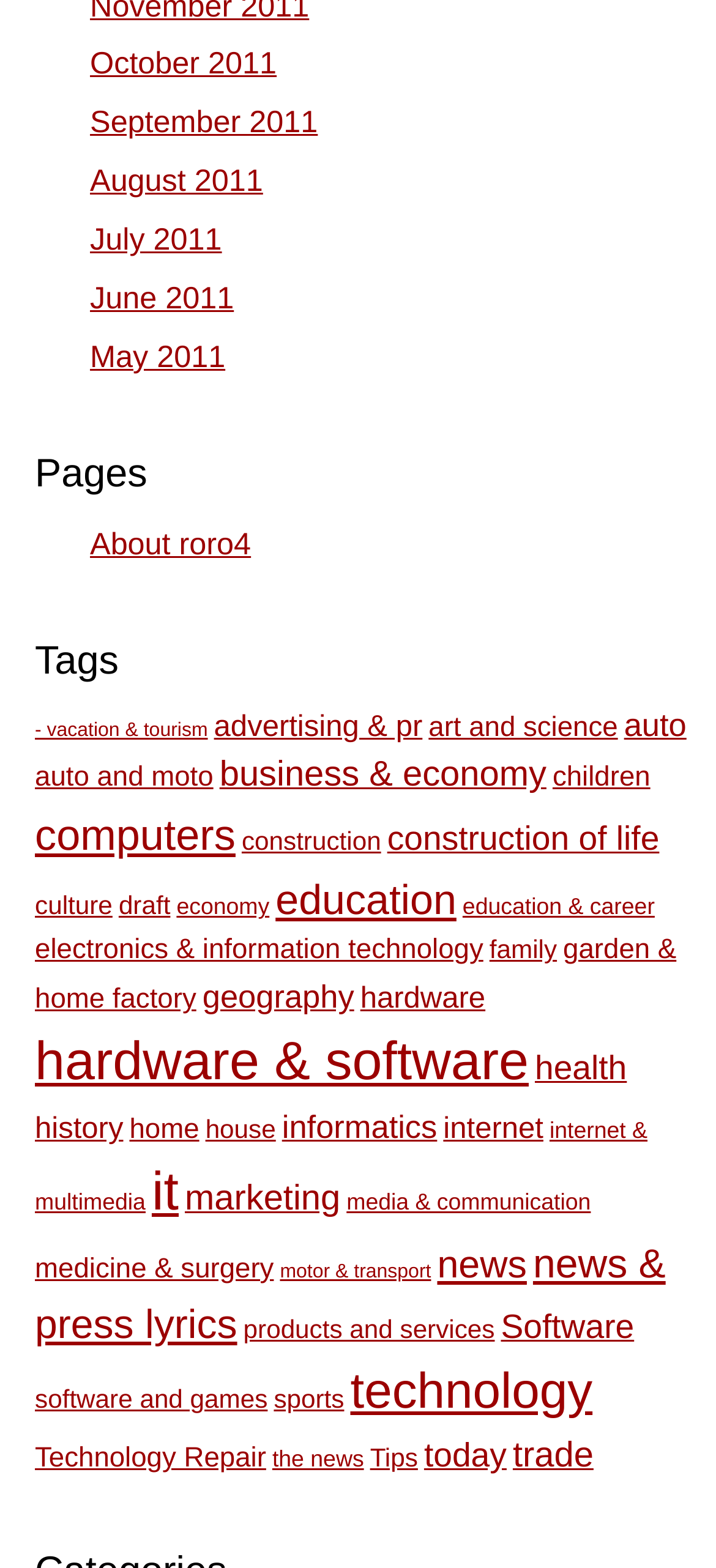Locate the bounding box coordinates of the element that needs to be clicked to carry out the instruction: "Explore posts tagged with vacation & tourism". The coordinates should be given as four float numbers ranging from 0 to 1, i.e., [left, top, right, bottom].

[0.049, 0.459, 0.29, 0.473]